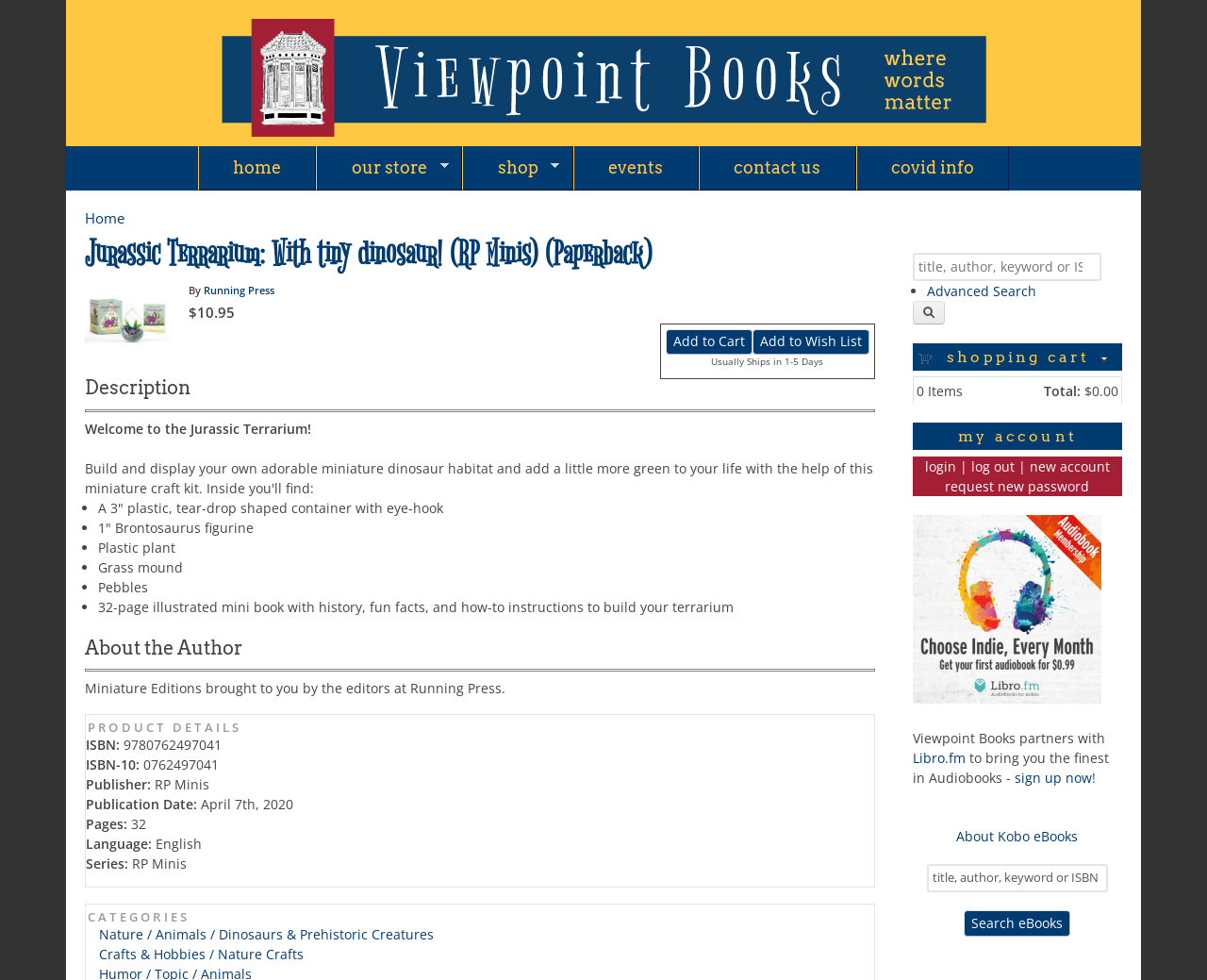Please indicate the bounding box coordinates for the clickable area to complete the following task: "Click the 'Add to Cart' button". The coordinates should be specified as four float numbers between 0 and 1, i.e., [left, top, right, bottom].

[0.551, 0.336, 0.623, 0.362]